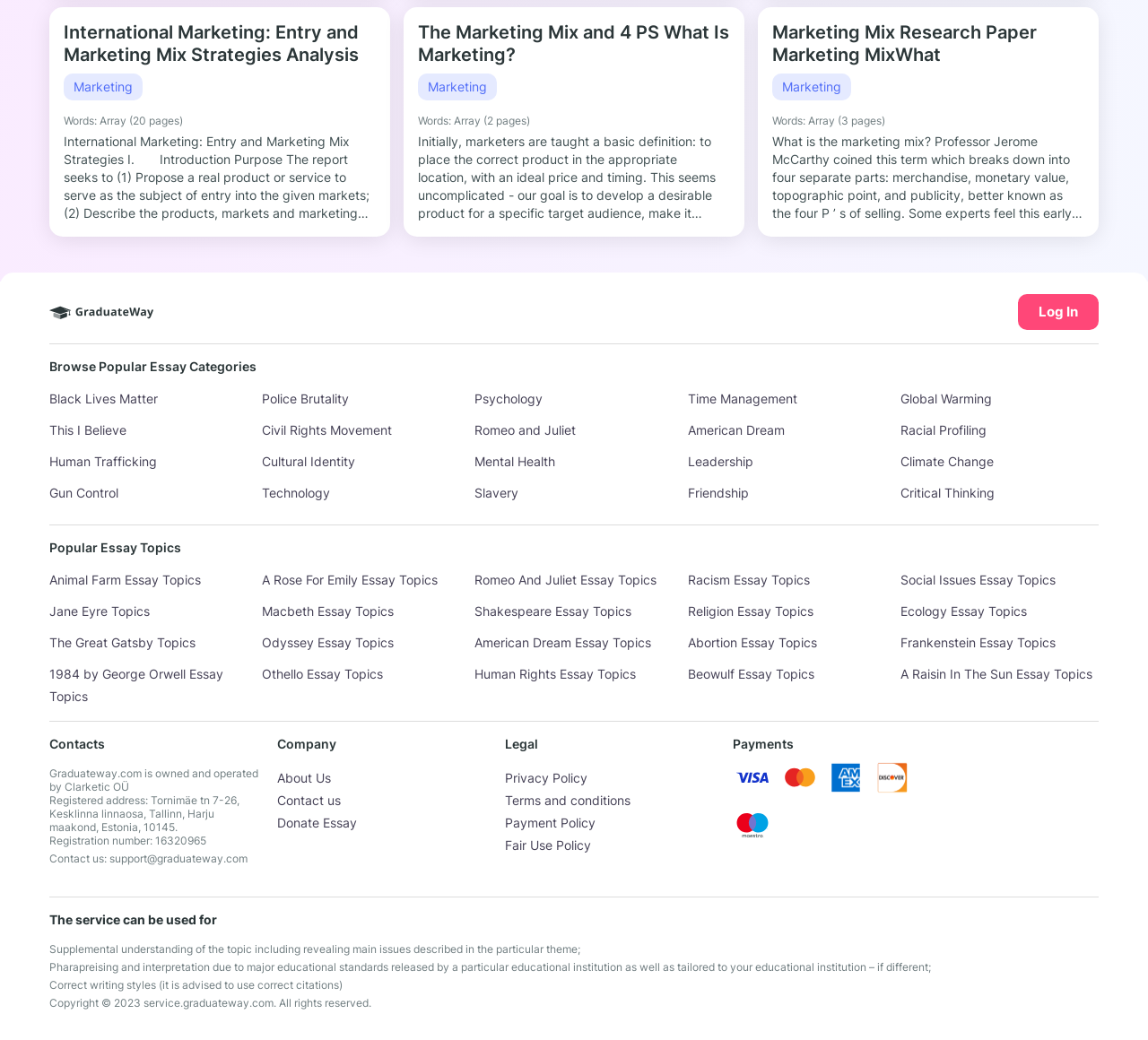Please answer the following question using a single word or phrase: What is the registration number of the company?

16320965